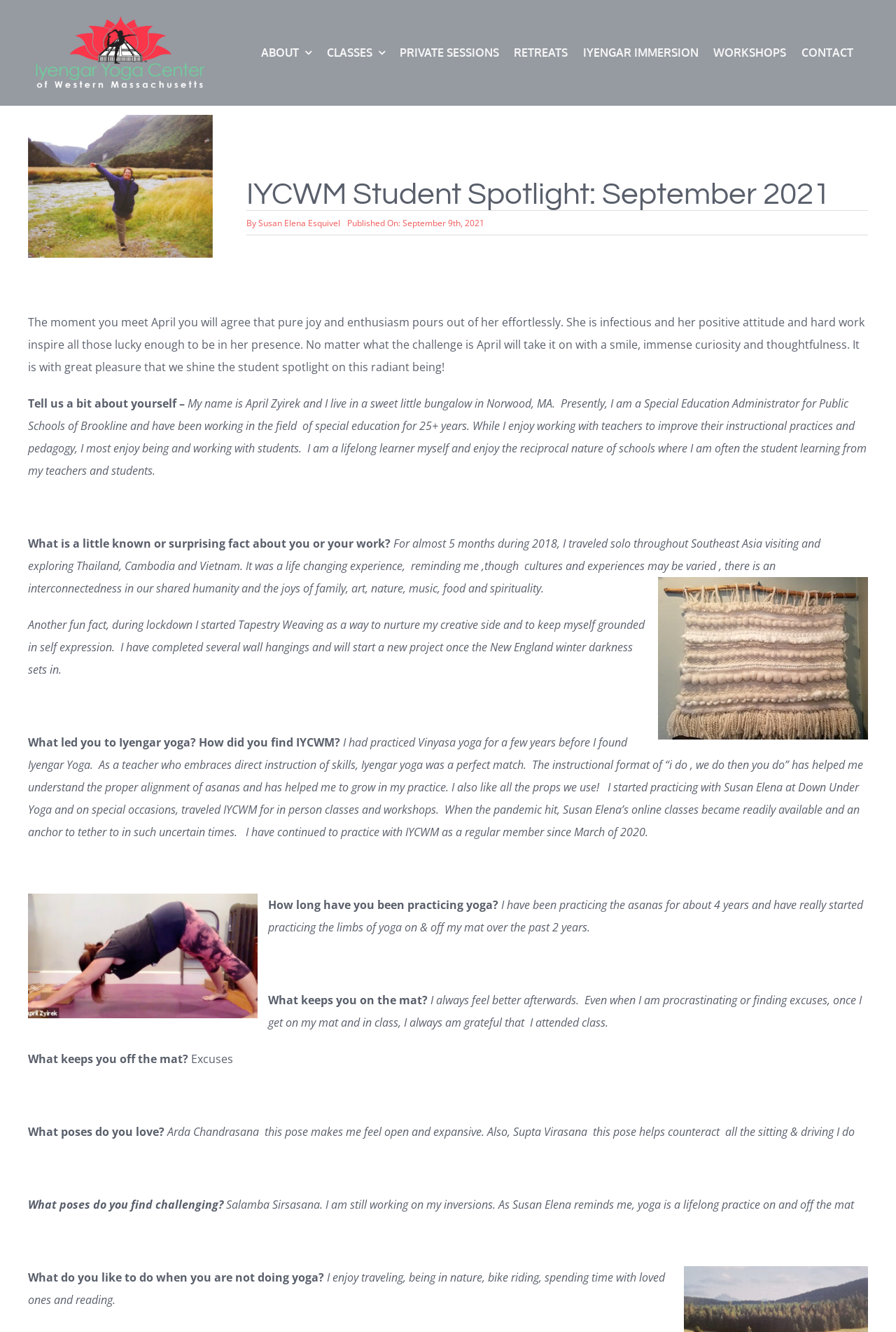What is the name of the student in the spotlight? Observe the screenshot and provide a one-word or short phrase answer.

April Zyirek